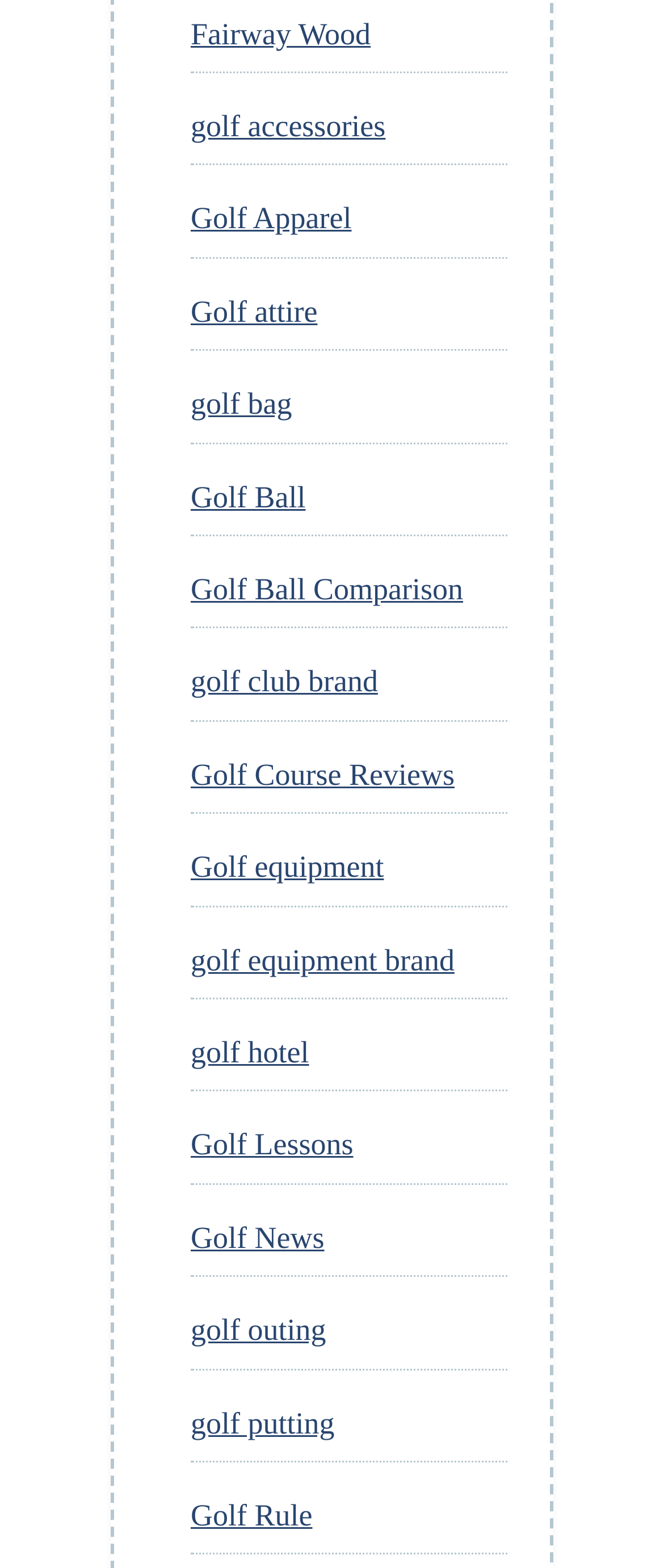Is there a section for golf instruction? Using the information from the screenshot, answer with a single word or phrase.

Yes